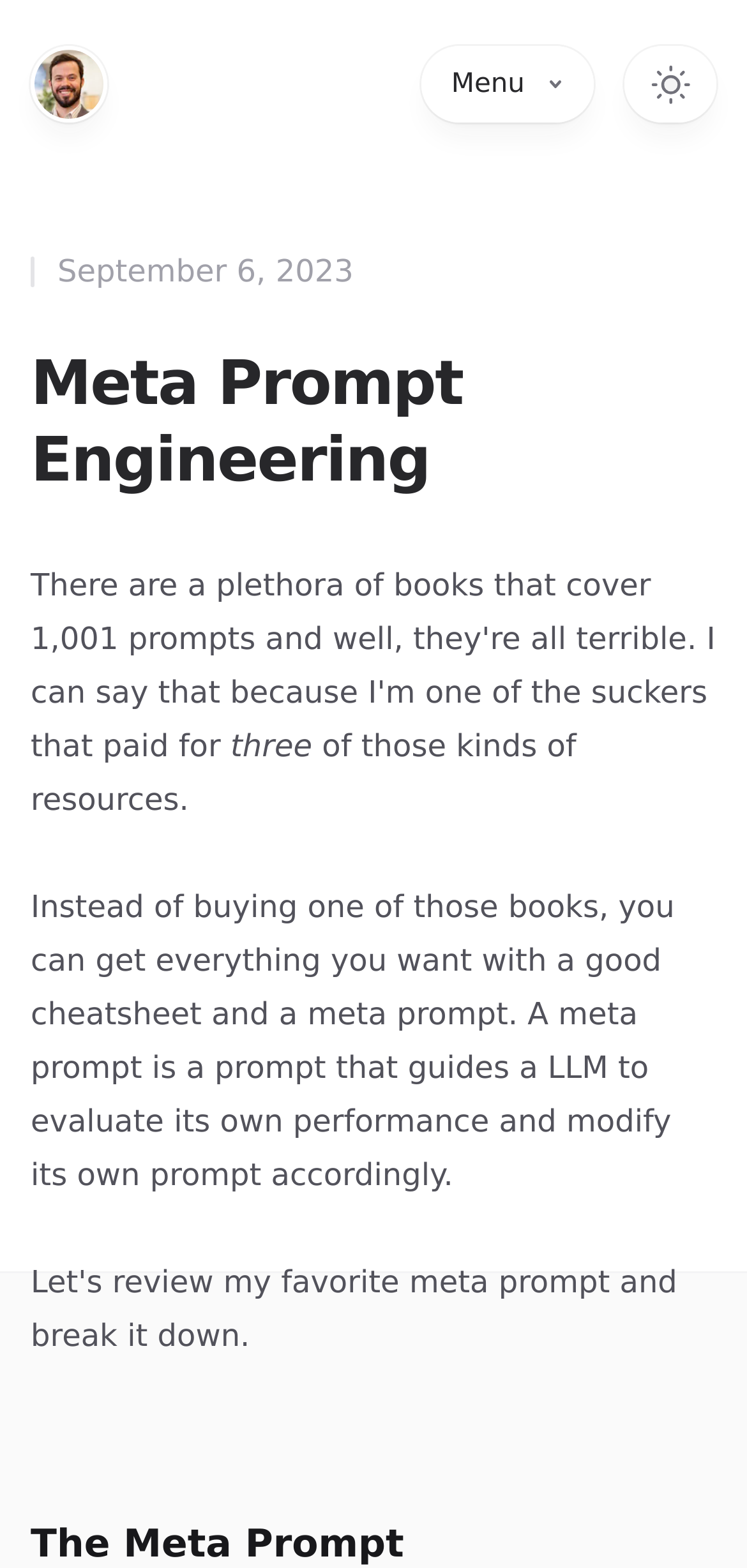Provide the bounding box coordinates for the UI element described in this sentence: "Menu". The coordinates should be four float values between 0 and 1, i.e., [left, top, right, bottom].

[0.563, 0.029, 0.795, 0.078]